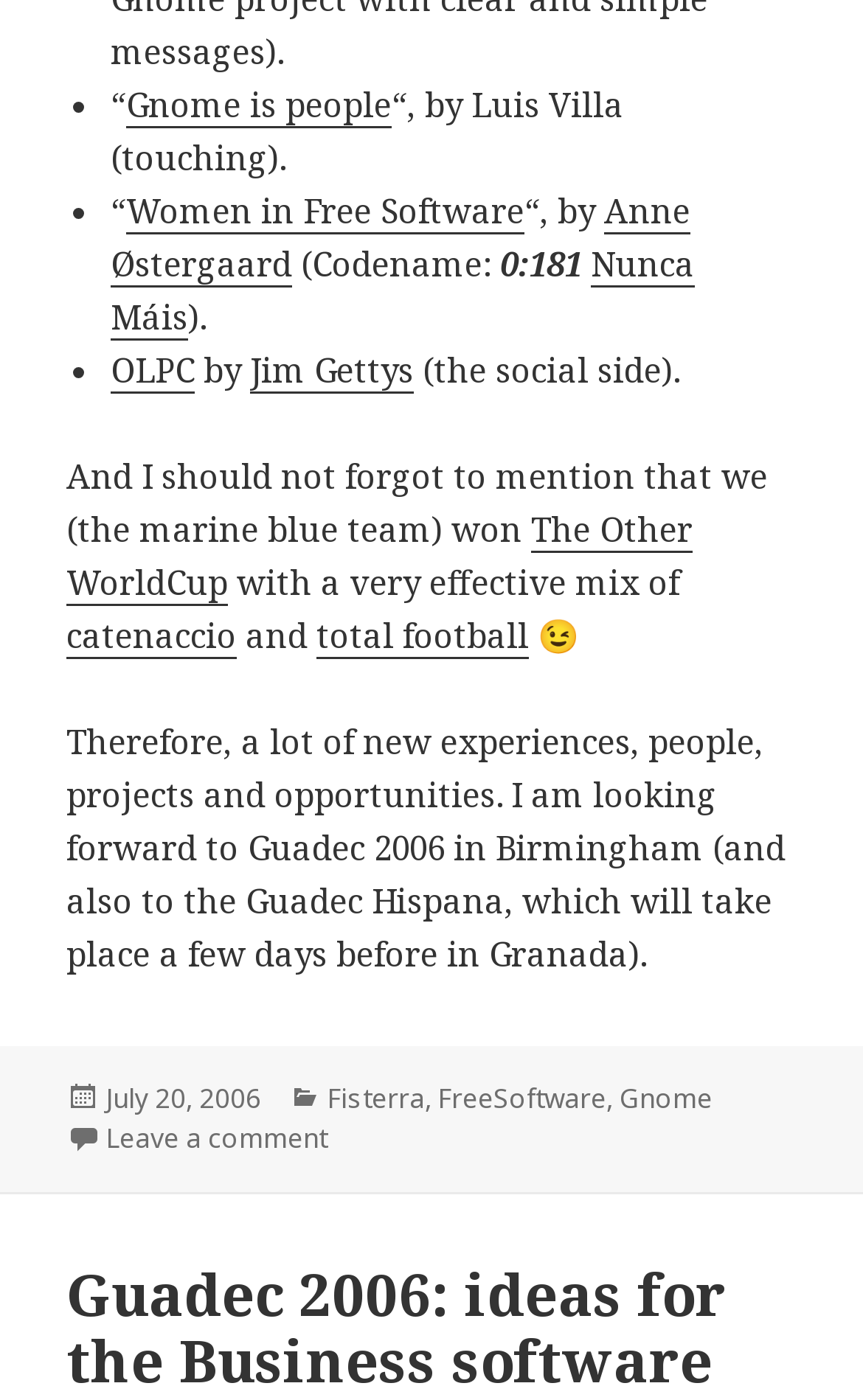What is the author of the blog post?
Analyze the image and provide a thorough answer to the question.

The webpage does not explicitly mention the author of the blog post. Although there are links to other people's names, such as Luis Villa, Anne Østergaard, and Jim Gettys, they are not indicated as the authors of the post.